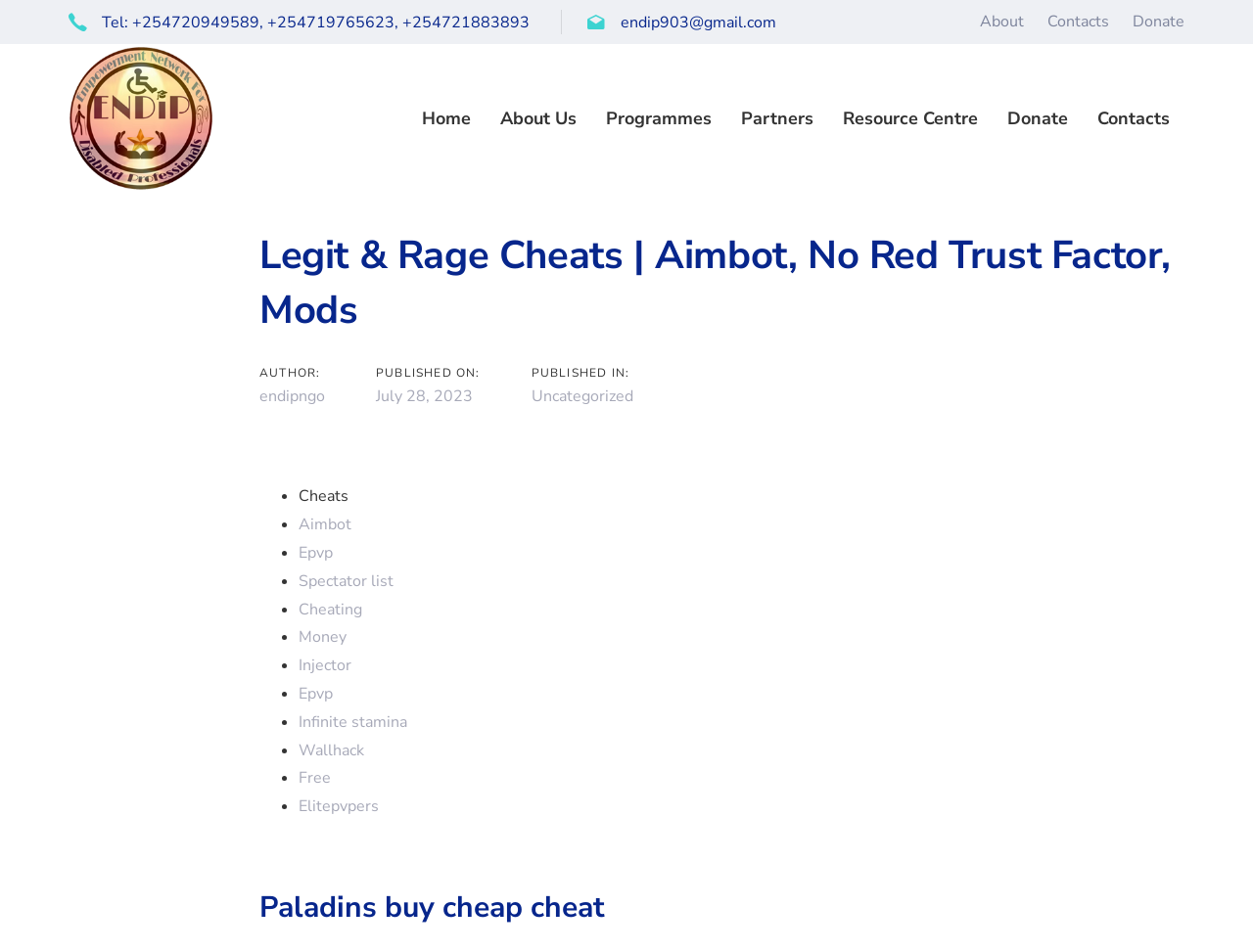Please identify the bounding box coordinates of the element that needs to be clicked to execute the following command: "Click the '×' button to close the notice". Provide the bounding box using four float numbers between 0 and 1, formatted as [left, top, right, bottom].

None